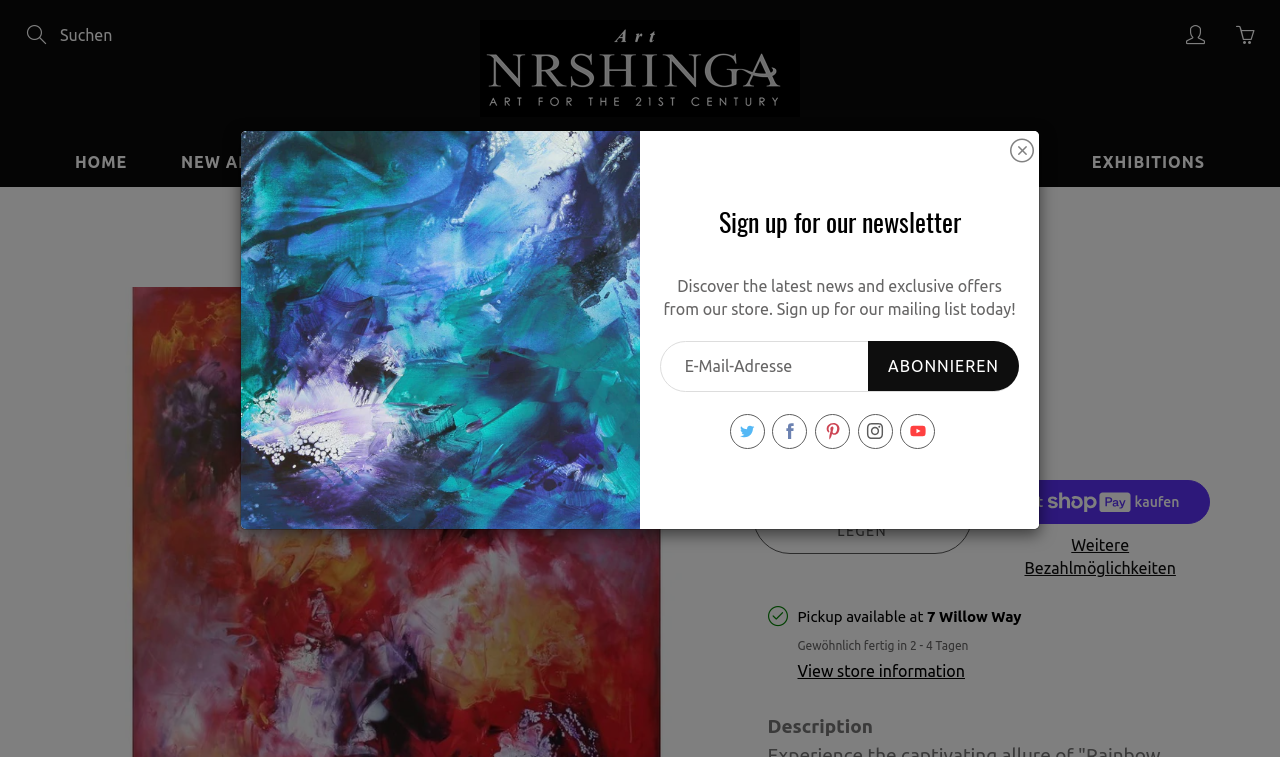Locate the bounding box coordinates of the clickable region necessary to complete the following instruction: "Explore FLUID AND VIBRANT ABSTRACT art". Provide the coordinates in the format of four float numbers between 0 and 1, i.e., [left, top, right, bottom].

[0.273, 0.287, 0.553, 0.307]